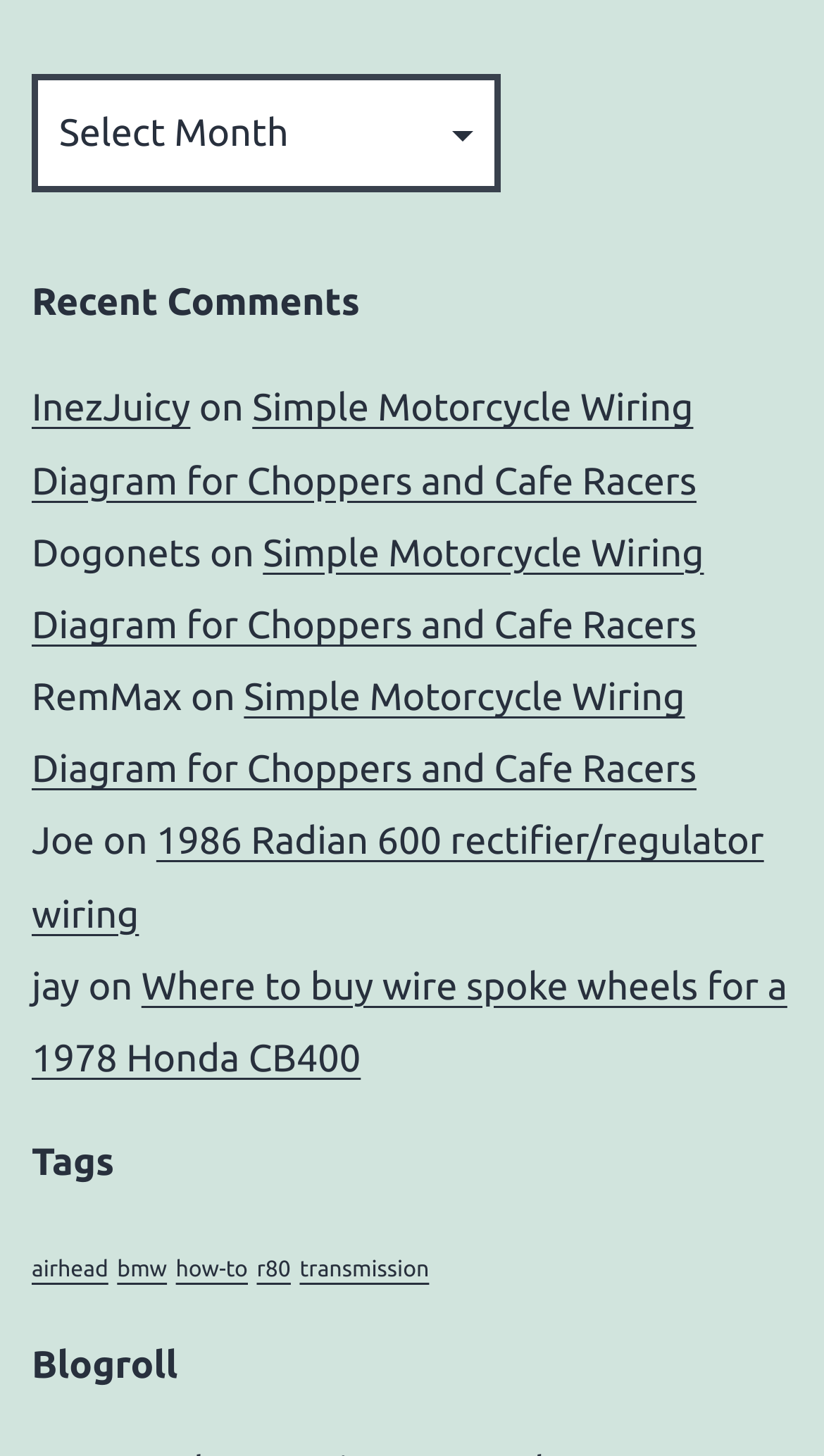What is the position of the 'Blogroll' section?
Using the information presented in the image, please offer a detailed response to the question.

By comparing the y1 and y2 coordinates of the heading element with the text 'Blogroll' to the other elements, we can determine that it is located at the bottom of the webpage.